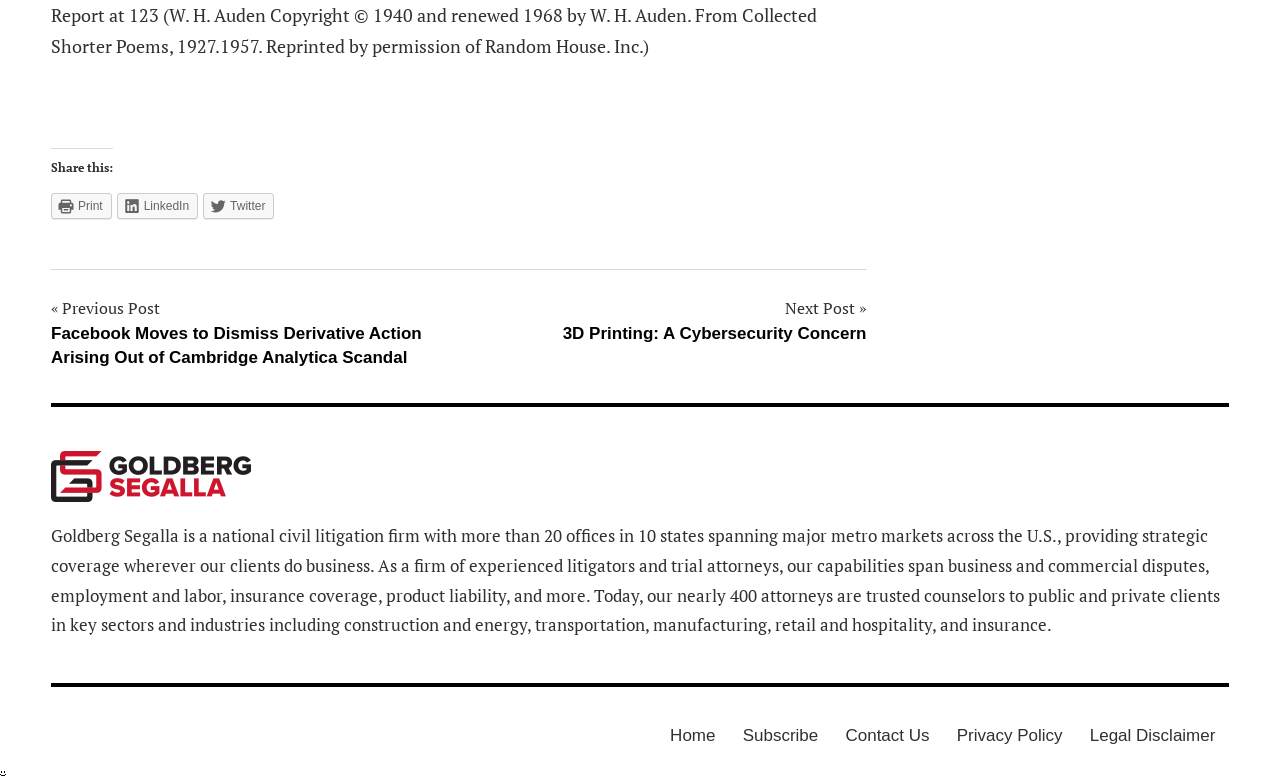Determine the bounding box coordinates for the area that should be clicked to carry out the following instruction: "Print this page".

[0.04, 0.246, 0.087, 0.279]